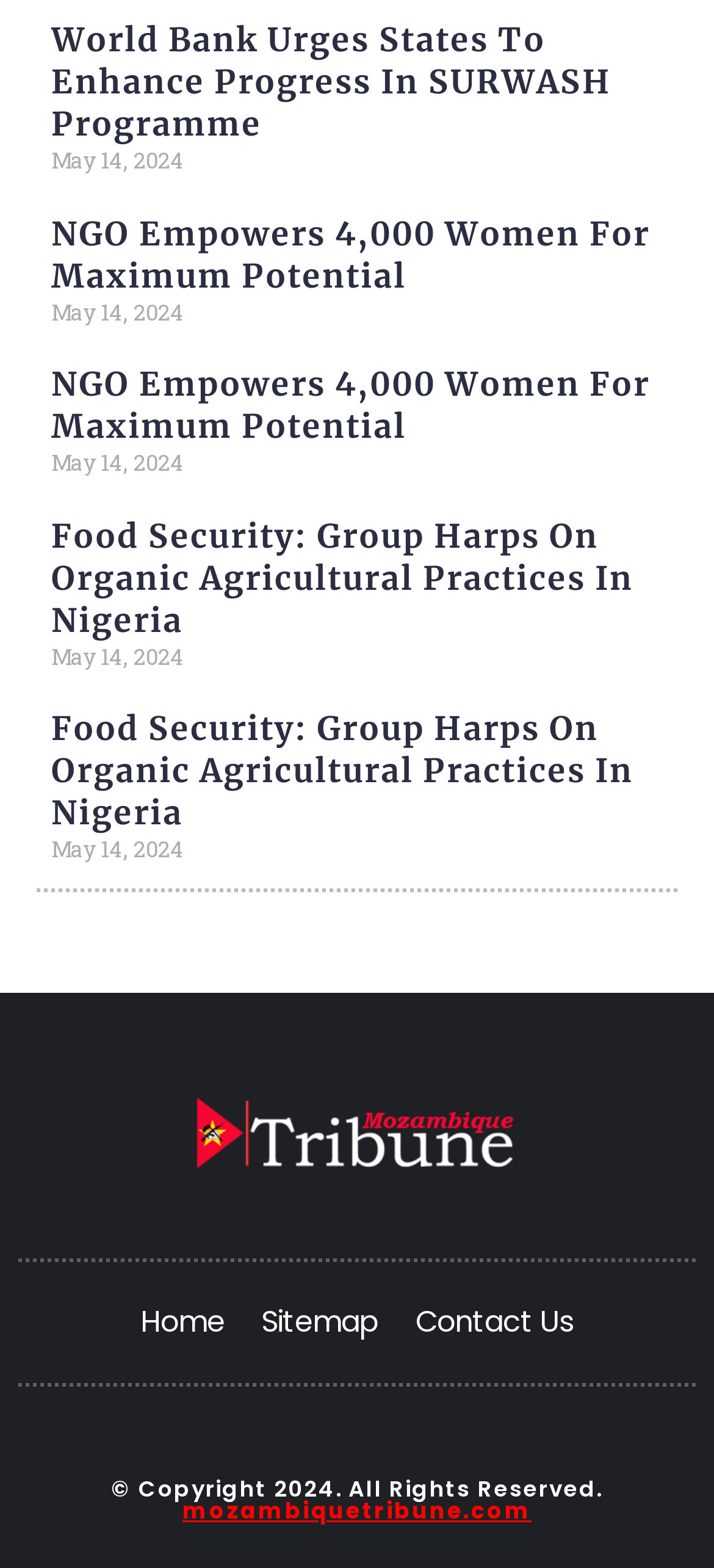Find the bounding box coordinates of the element I should click to carry out the following instruction: "View the article about Food Security: Group Harps On Organic Agricultural Practices In Nigeria".

[0.072, 0.329, 0.887, 0.409]